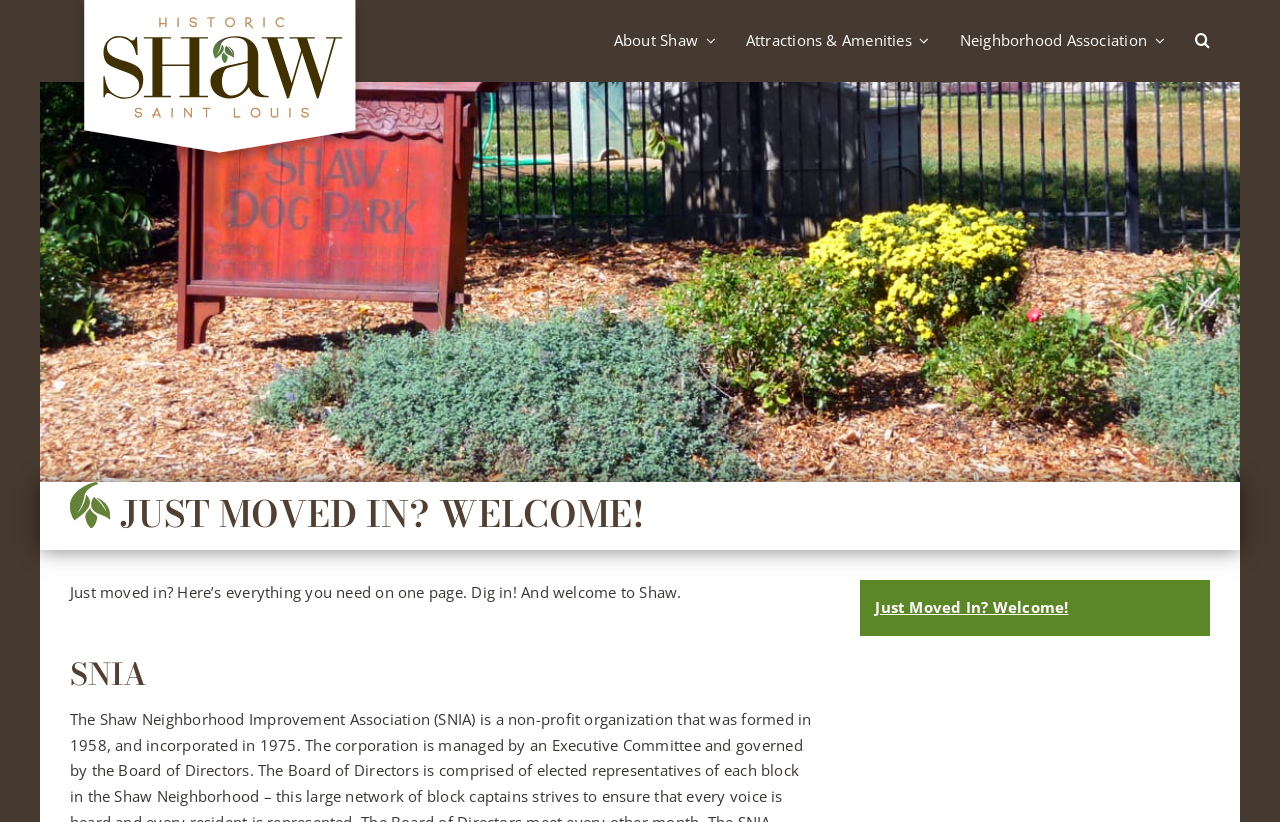Respond to the question below with a single word or phrase:
What is the text above the 'SNIA' heading?

Welcome message